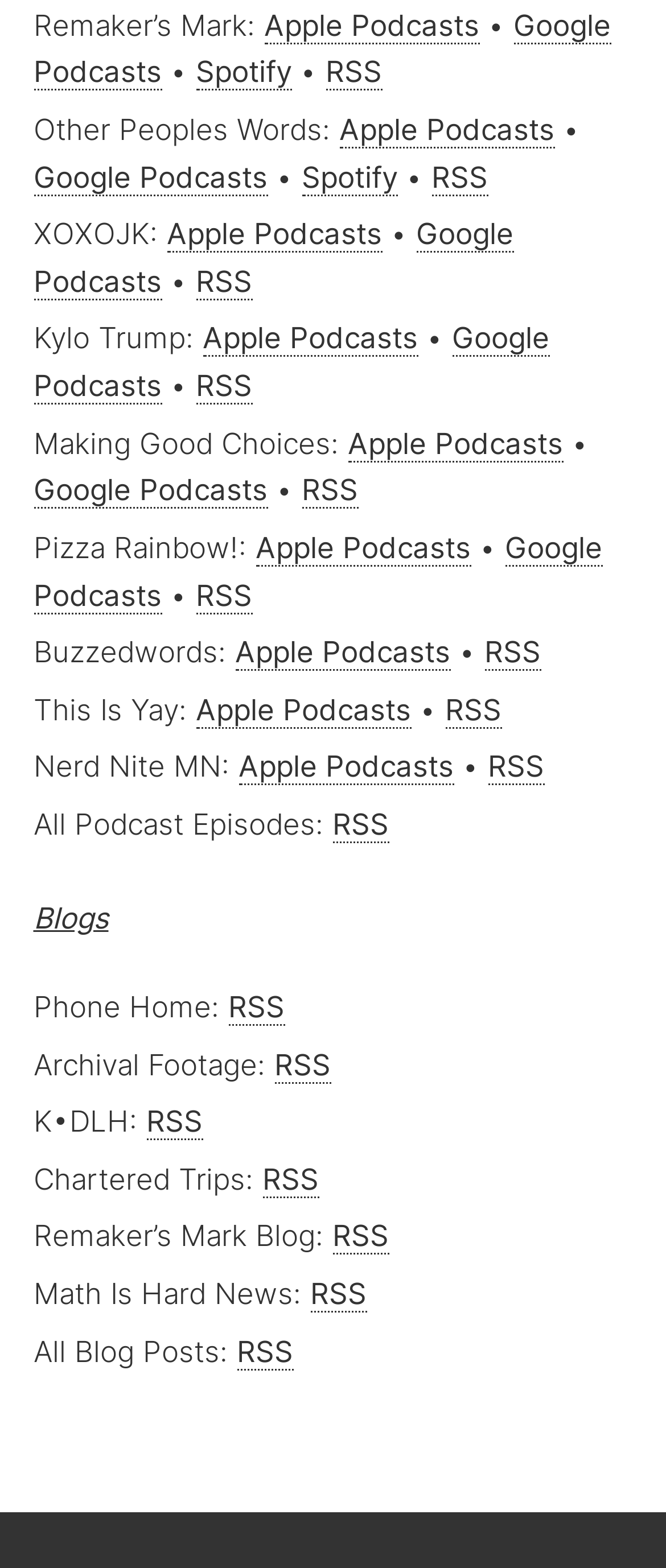How many RSS links are there?
Examine the webpage screenshot and provide an in-depth answer to the question.

I searched for link elements with the text 'RSS' and found 18 of them, each corresponding to a different podcast or blog category.